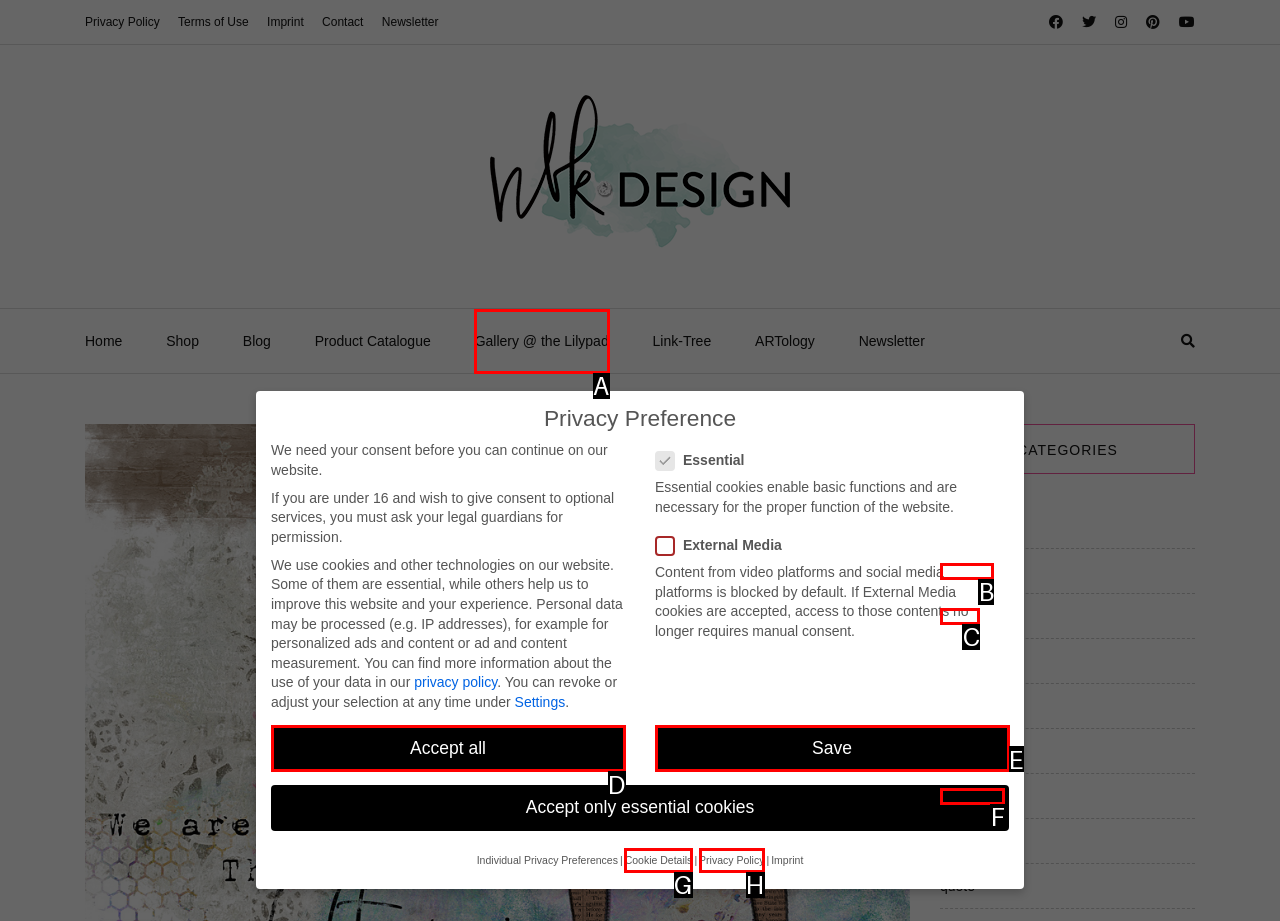To achieve the task: View the 'Gallery @ the Lilypad' page, which HTML element do you need to click?
Respond with the letter of the correct option from the given choices.

A